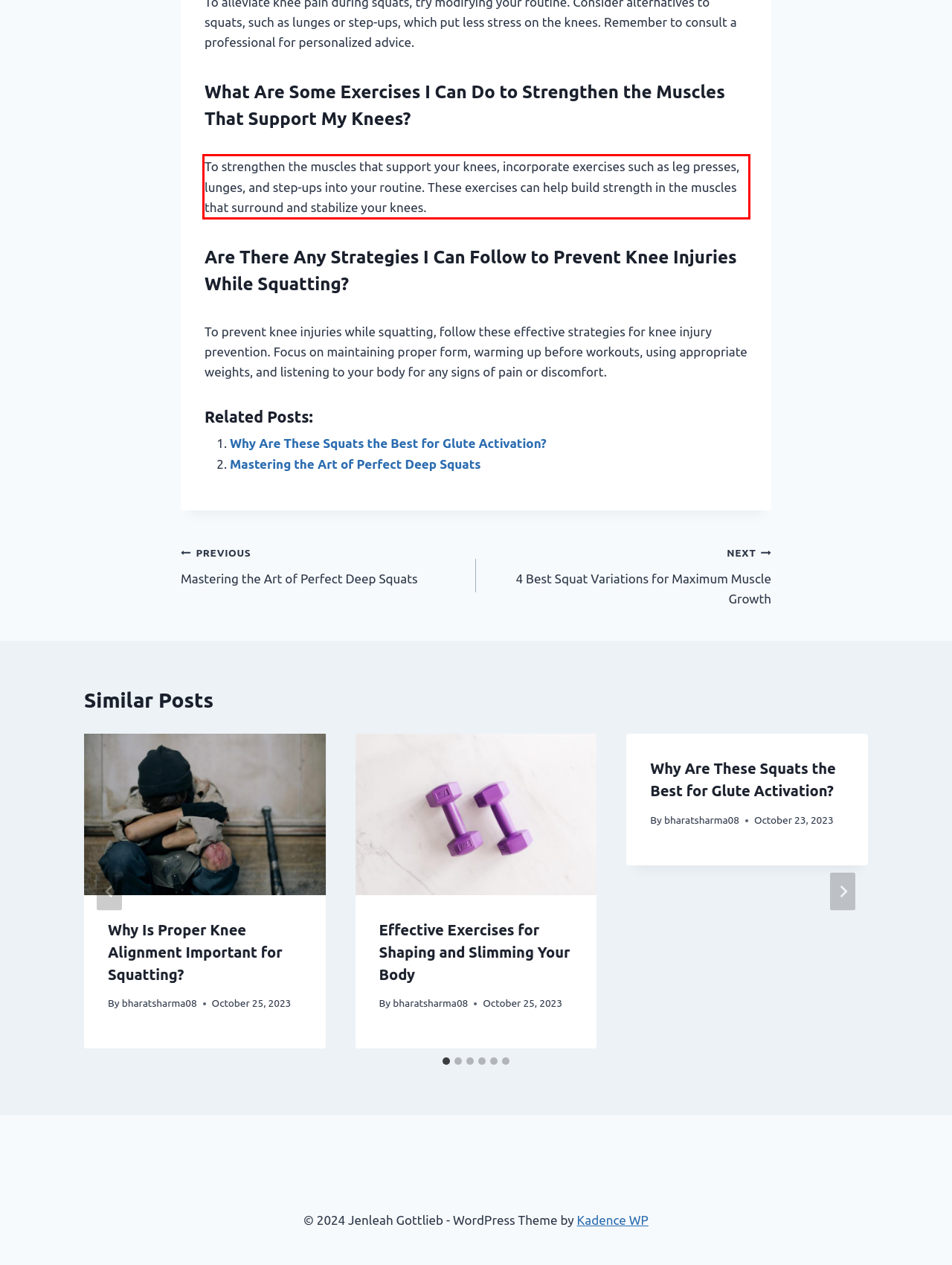Identify and extract the text within the red rectangle in the screenshot of the webpage.

To strengthen the muscles that support your knees, incorporate exercises such as leg presses, lunges, and step-ups into your routine. These exercises can help build strength in the muscles that surround and stabilize your knees.